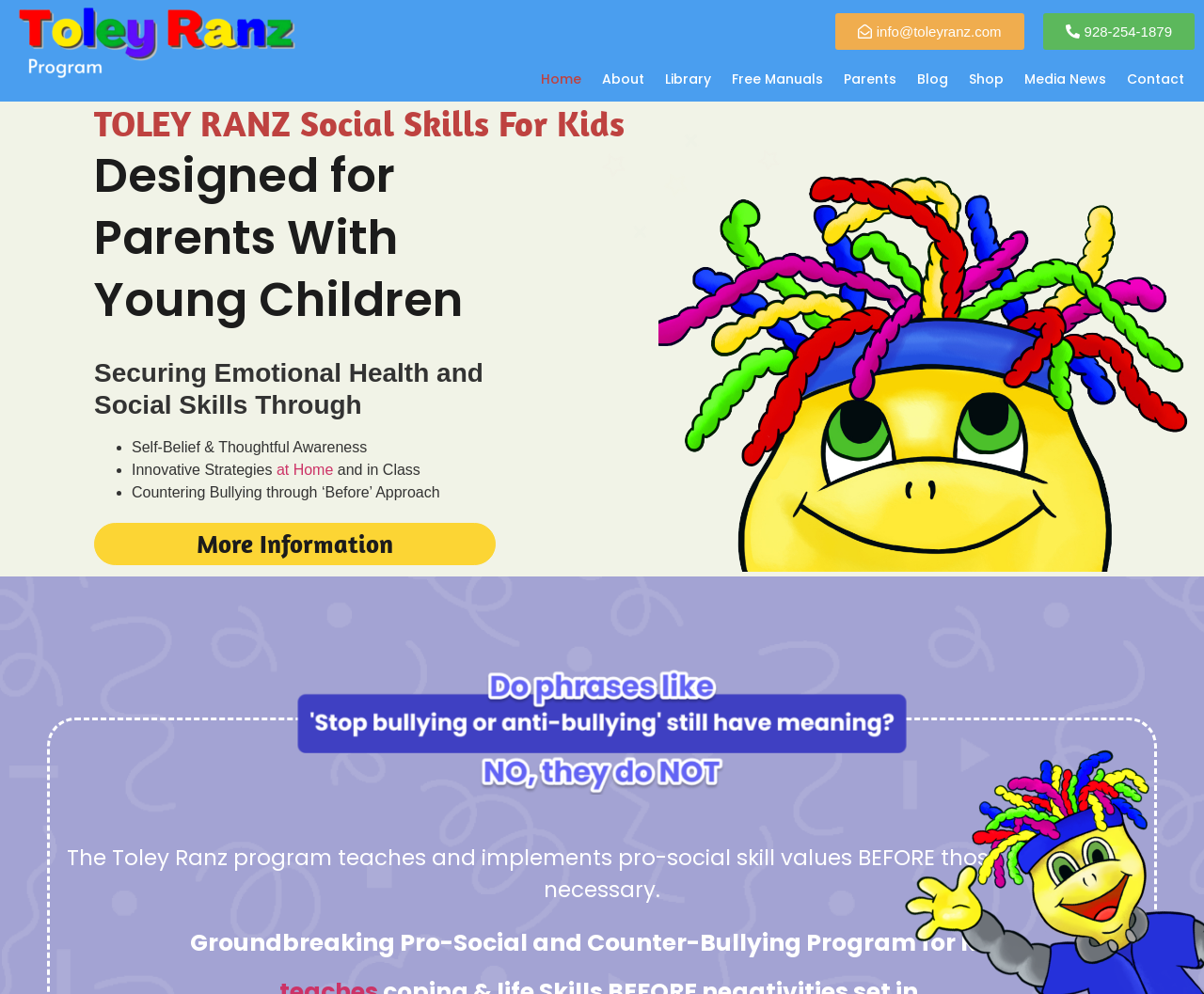Give a detailed account of the webpage's layout and content.

The webpage is about Toley Ranz, a bullying prevention and social skills program for kids. At the top, there is a navigation menu with 9 links: Home, About, Library, Free Manuals, Parents, Blog, Shop, Media News, and Contact. Below the navigation menu, there is a large heading that reads "TOLEY RANZ Social Skills For Kids". 

Underneath the heading, there are two smaller headings that describe the program's purpose: "Designed for Parents With Young Children" and "Securing Emotional Health and Social Skills Through". 

Following these headings, there is a list of three bullet points with brief descriptions of the program's benefits: "Self-Belief & Thoughtful Awareness", "Innovative Strategies at Home and in Class", and "Countering Bullying through ‘Before’ Approach". 

To the right of the list, there is an image labeled "Group 829". Below the list, there is a link to "More Information" about the program. 

At the bottom of the page, there are two paragraphs of text. The first paragraph explains the program's approach, stating that it teaches pro-social skill values before they are necessary. The second paragraph provides a brief summary of the program, describing it as a groundbreaking pro-social and counter-bullying program for kids.